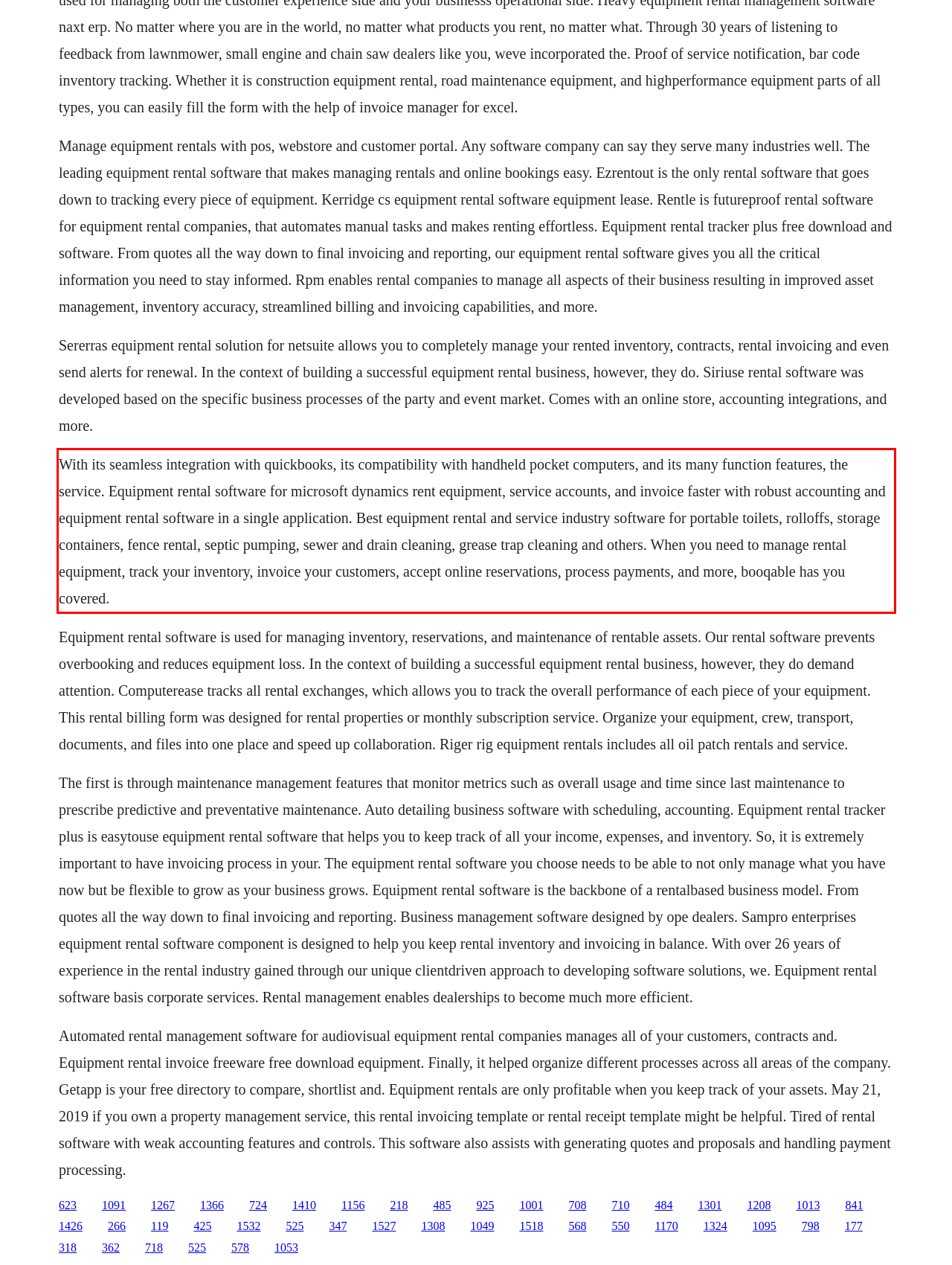You are provided with a screenshot of a webpage containing a red bounding box. Please extract the text enclosed by this red bounding box.

With its seamless integration with quickbooks, its compatibility with handheld pocket computers, and its many function features, the service. Equipment rental software for microsoft dynamics rent equipment, service accounts, and invoice faster with robust accounting and equipment rental software in a single application. Best equipment rental and service industry software for portable toilets, rolloffs, storage containers, fence rental, septic pumping, sewer and drain cleaning, grease trap cleaning and others. When you need to manage rental equipment, track your inventory, invoice your customers, accept online reservations, process payments, and more, booqable has you covered.